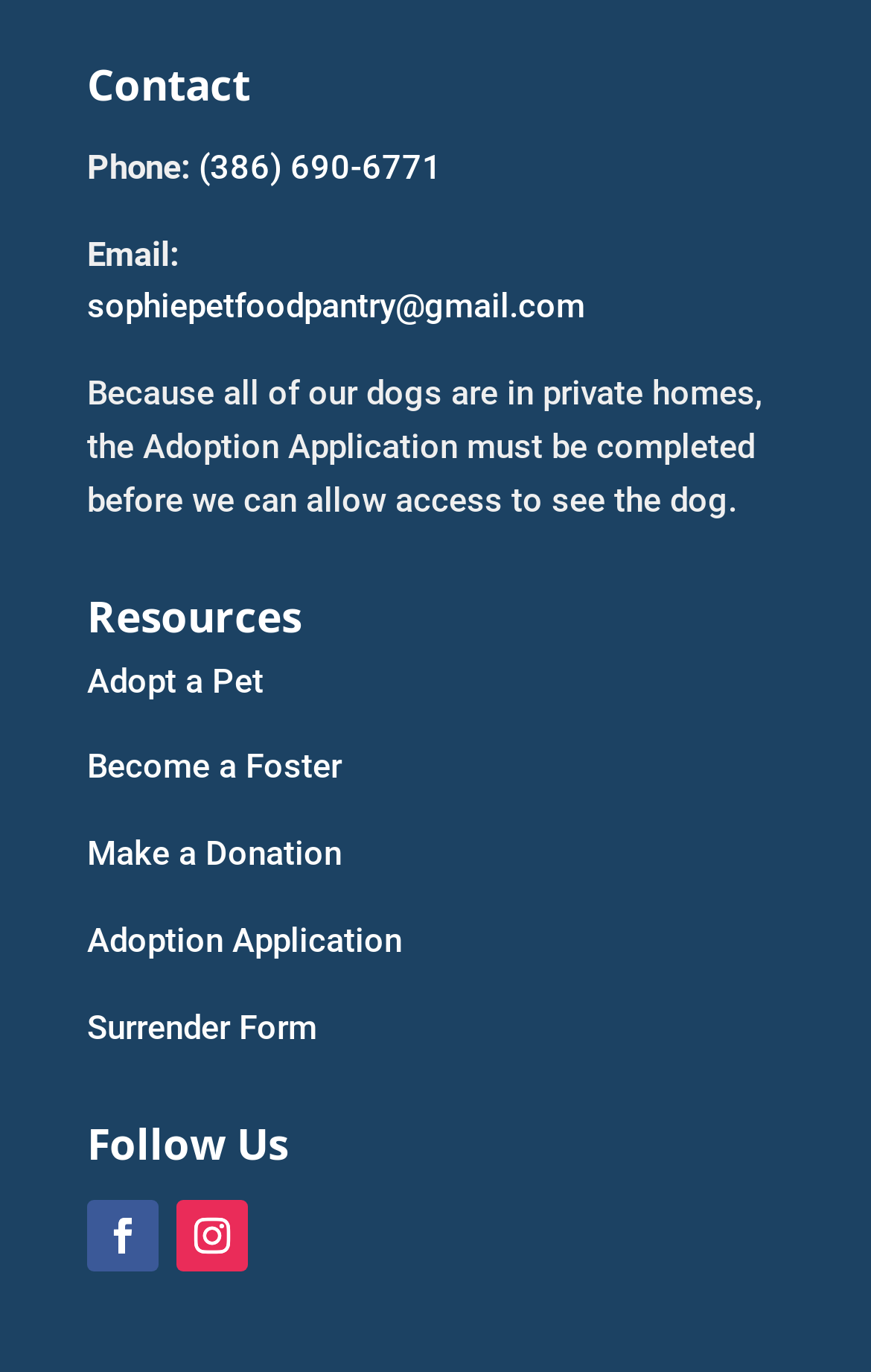From the element description Follow, predict the bounding box coordinates of the UI element. The coordinates must be specified in the format (top-left x, top-left y, bottom-right x, bottom-right y) and should be within the 0 to 1 range.

[0.203, 0.874, 0.285, 0.926]